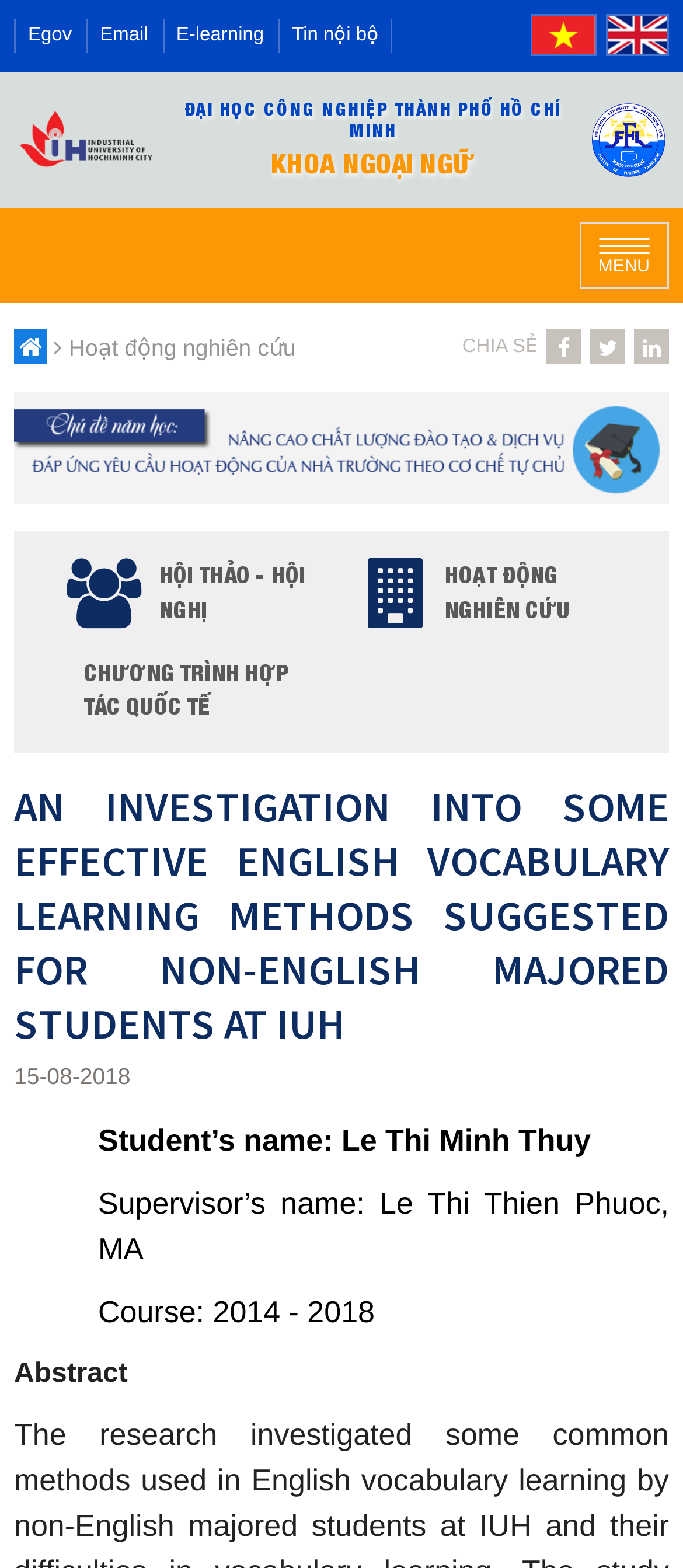What is the course duration?
Answer the question with a detailed and thorough explanation.

I found the answer by looking at the static text 'Course: 2014 - 2018', which suggests that the course lasted from 2014 to 2018.